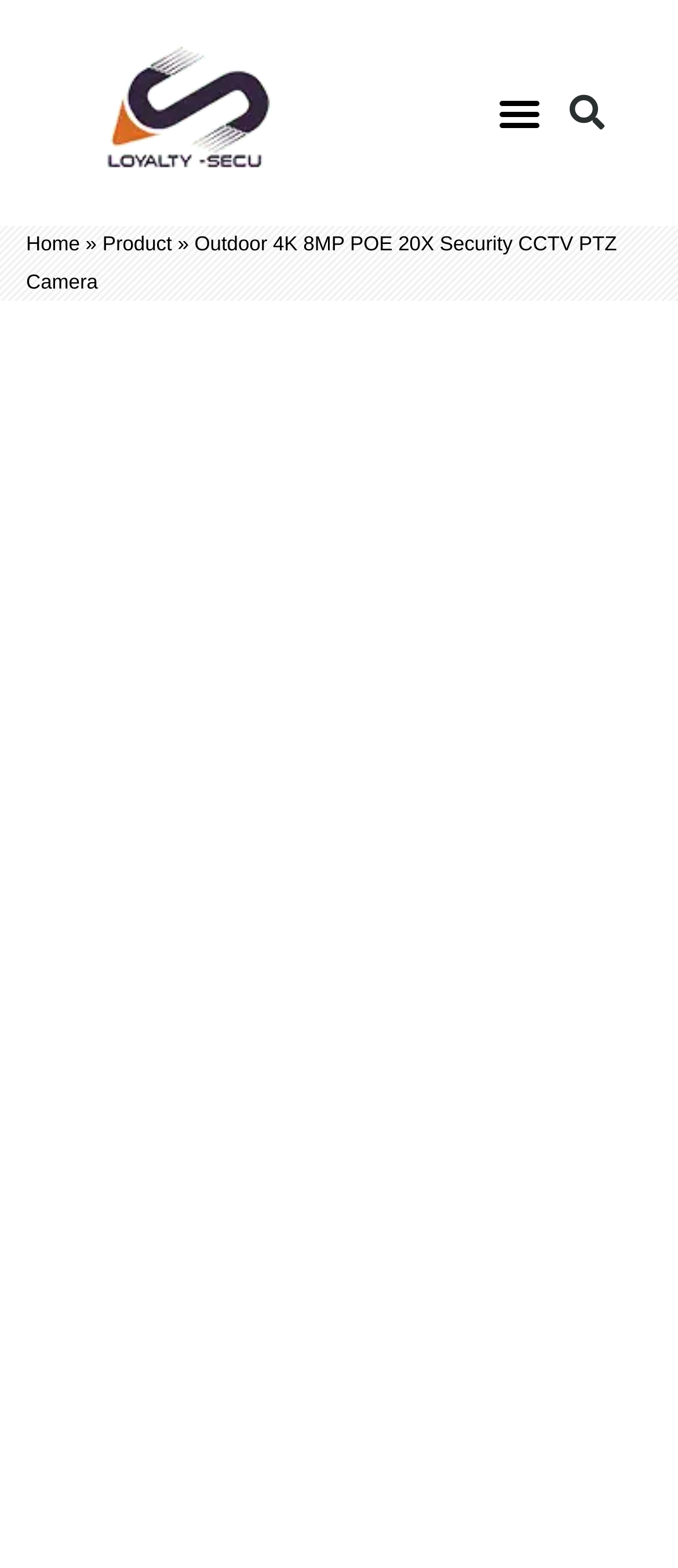What is the type of camera being sold?
Give a detailed and exhaustive answer to the question.

I found the type of camera being sold by reading the text 'Outdoor 4K 8MP POE 20X Security CCTV PTZ Camera' on the webpage, which is located below the navigation menu.